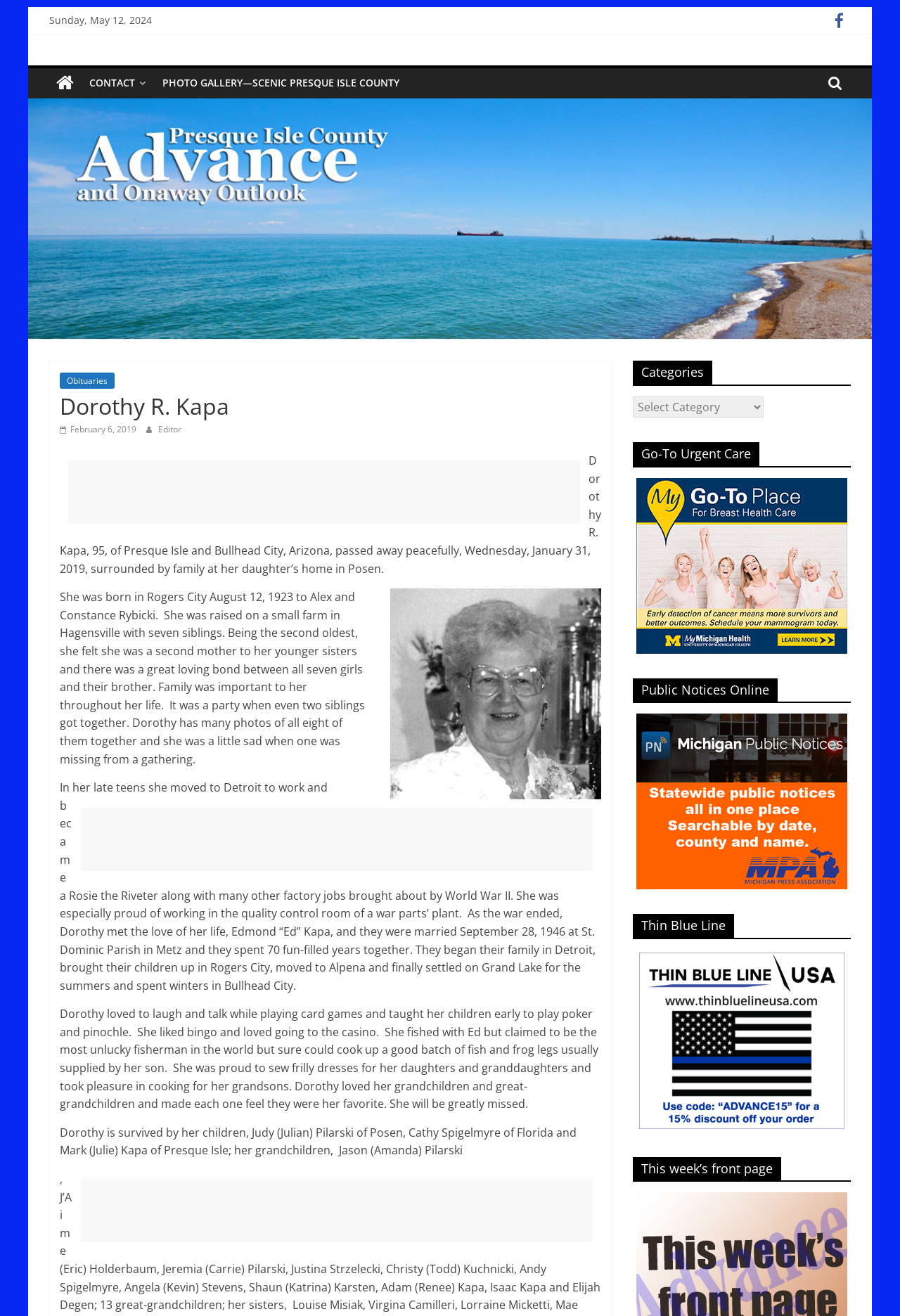Find and generate the main title of the webpage.

Dorothy R. Kapa